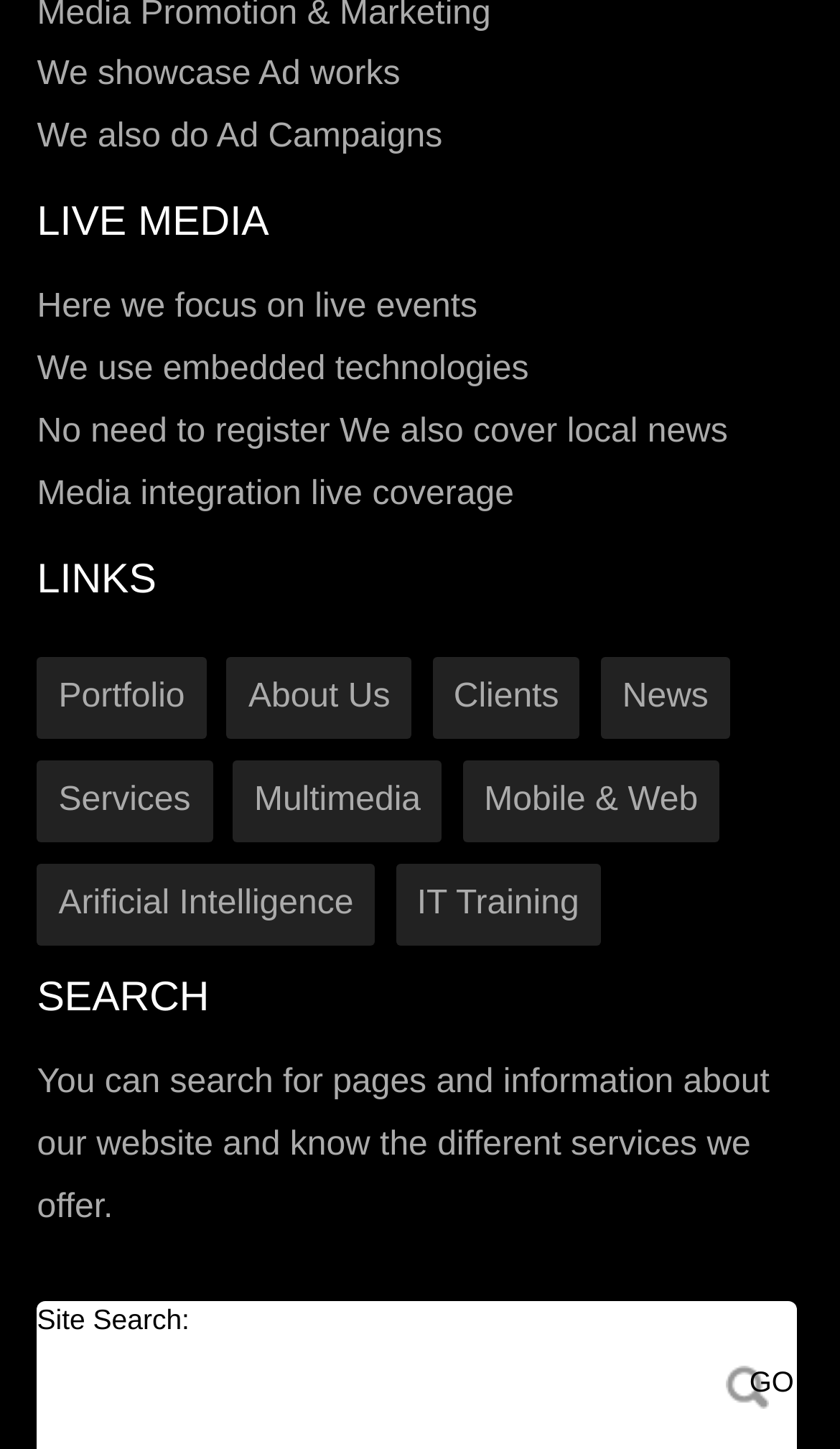Please identify the coordinates of the bounding box for the clickable region that will accomplish this instruction: "Search for pages and information about the website".

[0.044, 0.925, 0.854, 0.984]